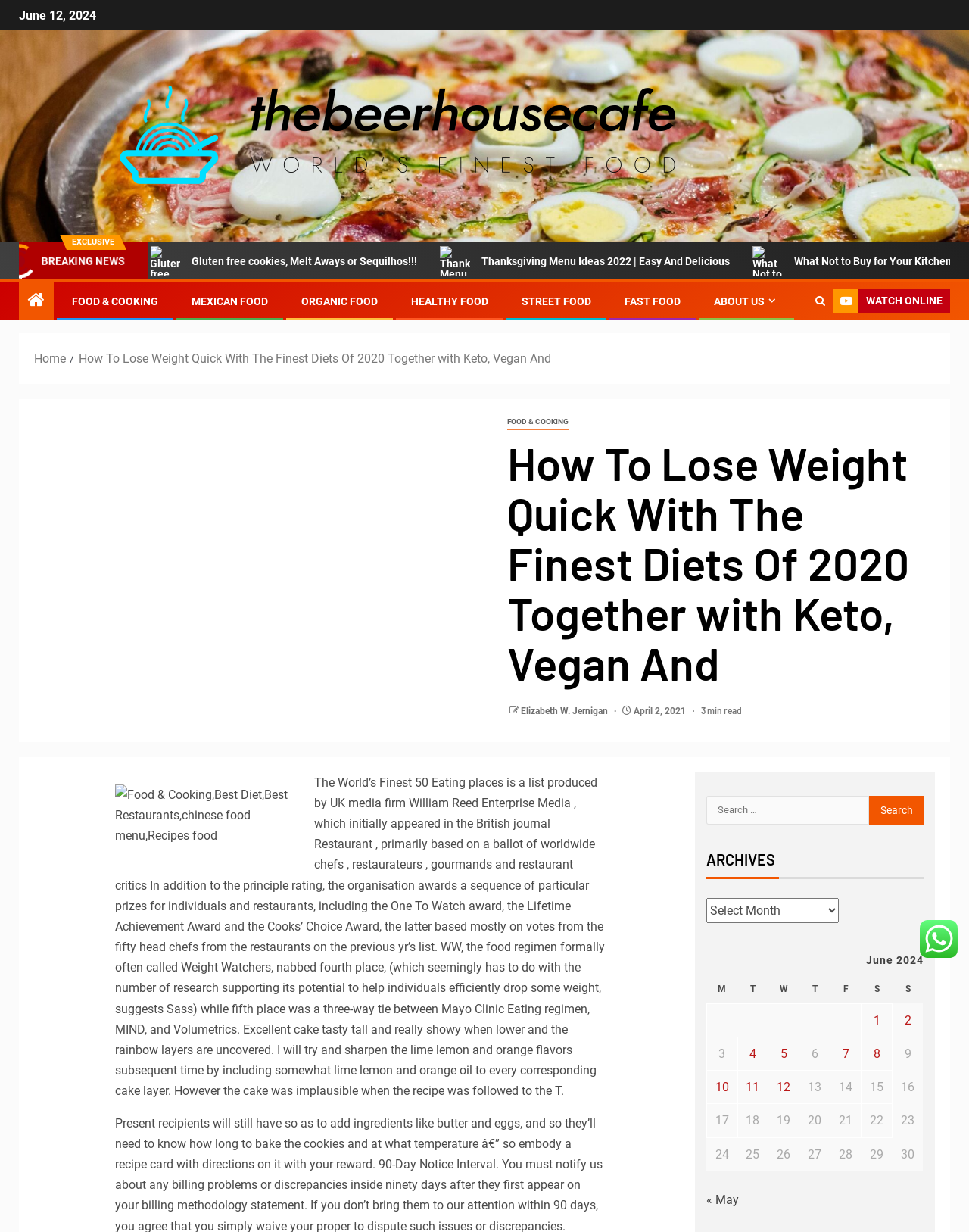Show the bounding box coordinates of the region that should be clicked to follow the instruction: "Select a date from the archives."

[0.729, 0.767, 0.953, 0.951]